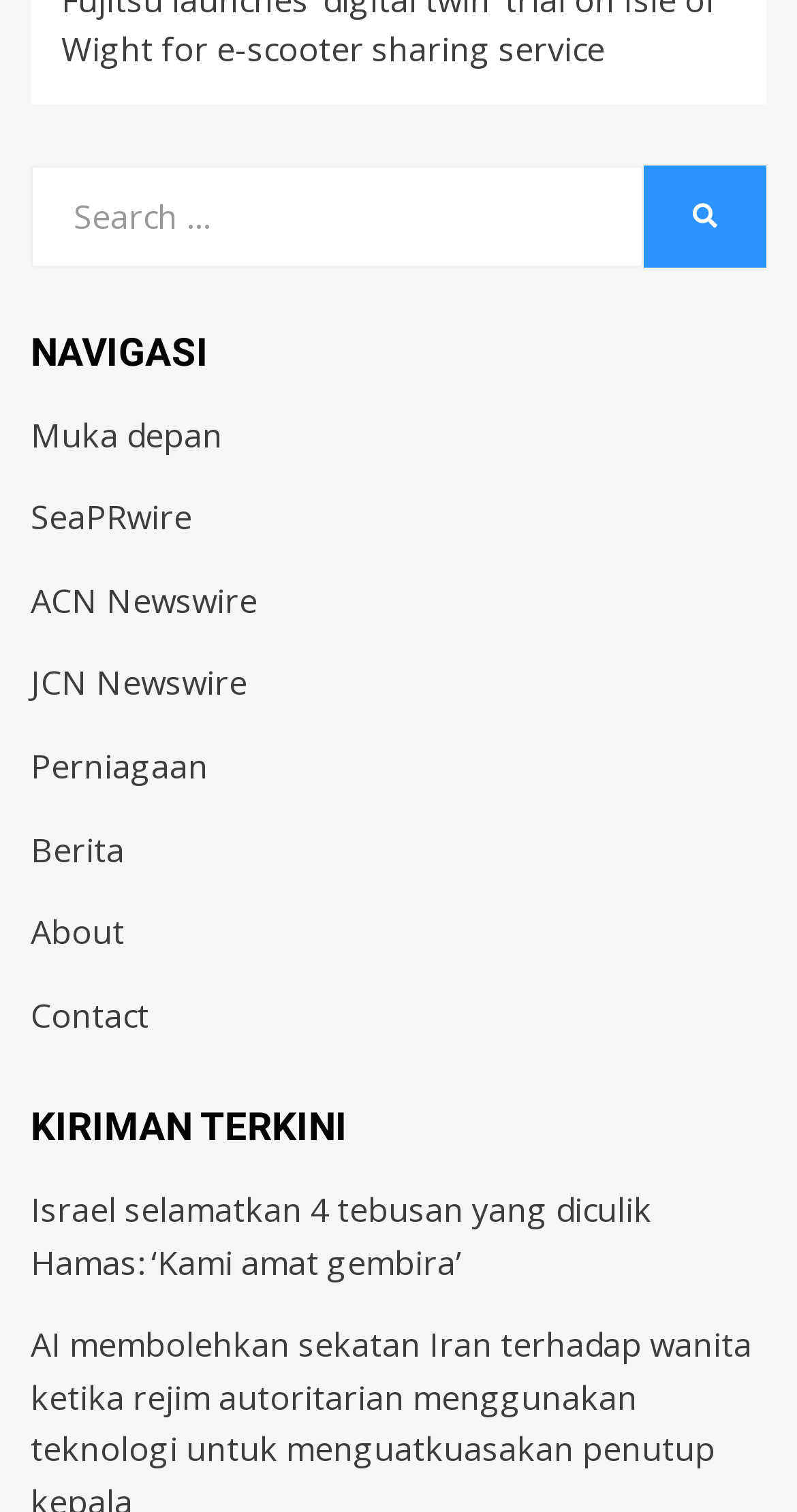What is the topic of the first news article?
Answer the question with a single word or phrase derived from the image.

Israel and Hamas